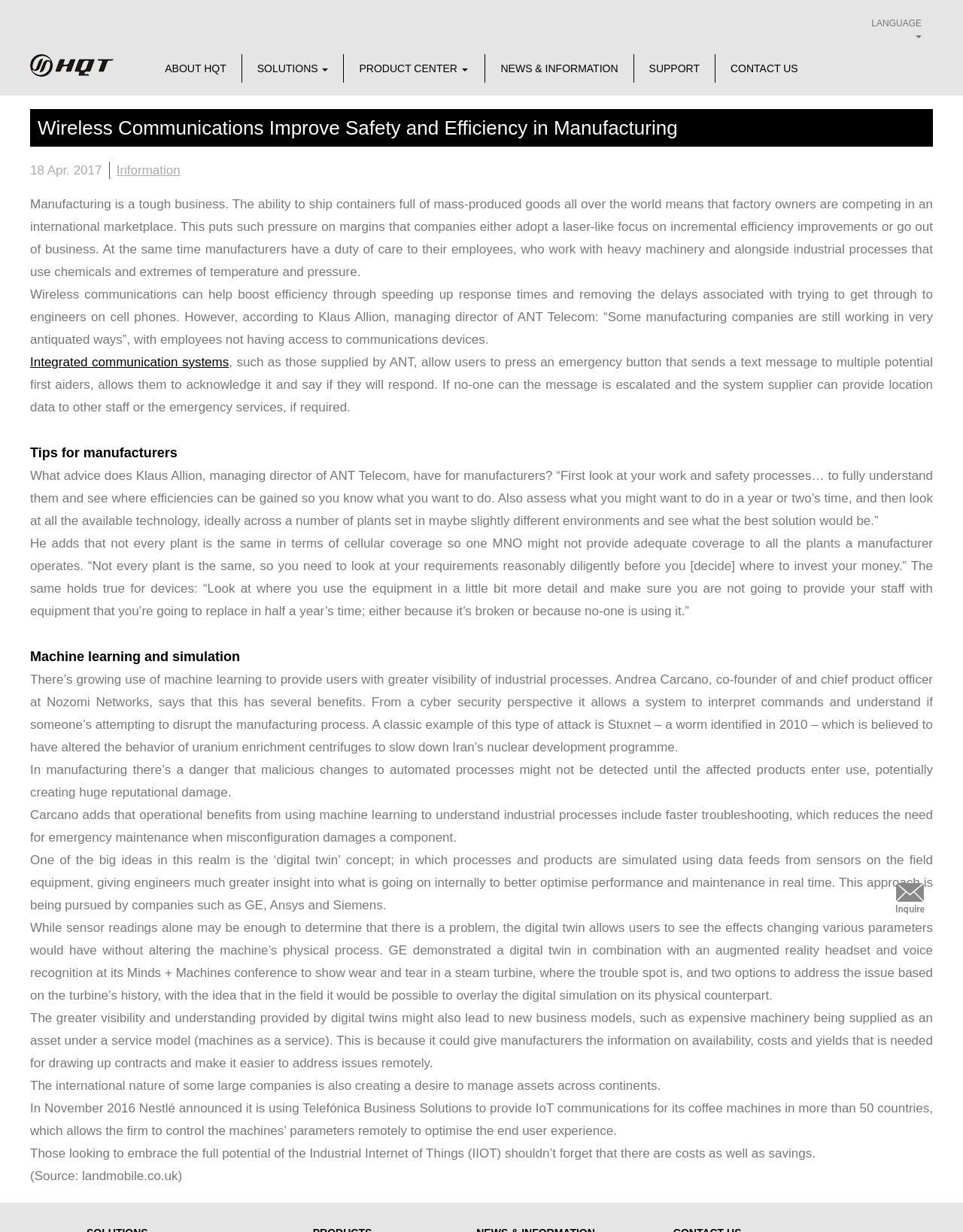Respond with a single word or short phrase to the following question: 
What is the concept mentioned for simulating industrial processes?

Digital twin